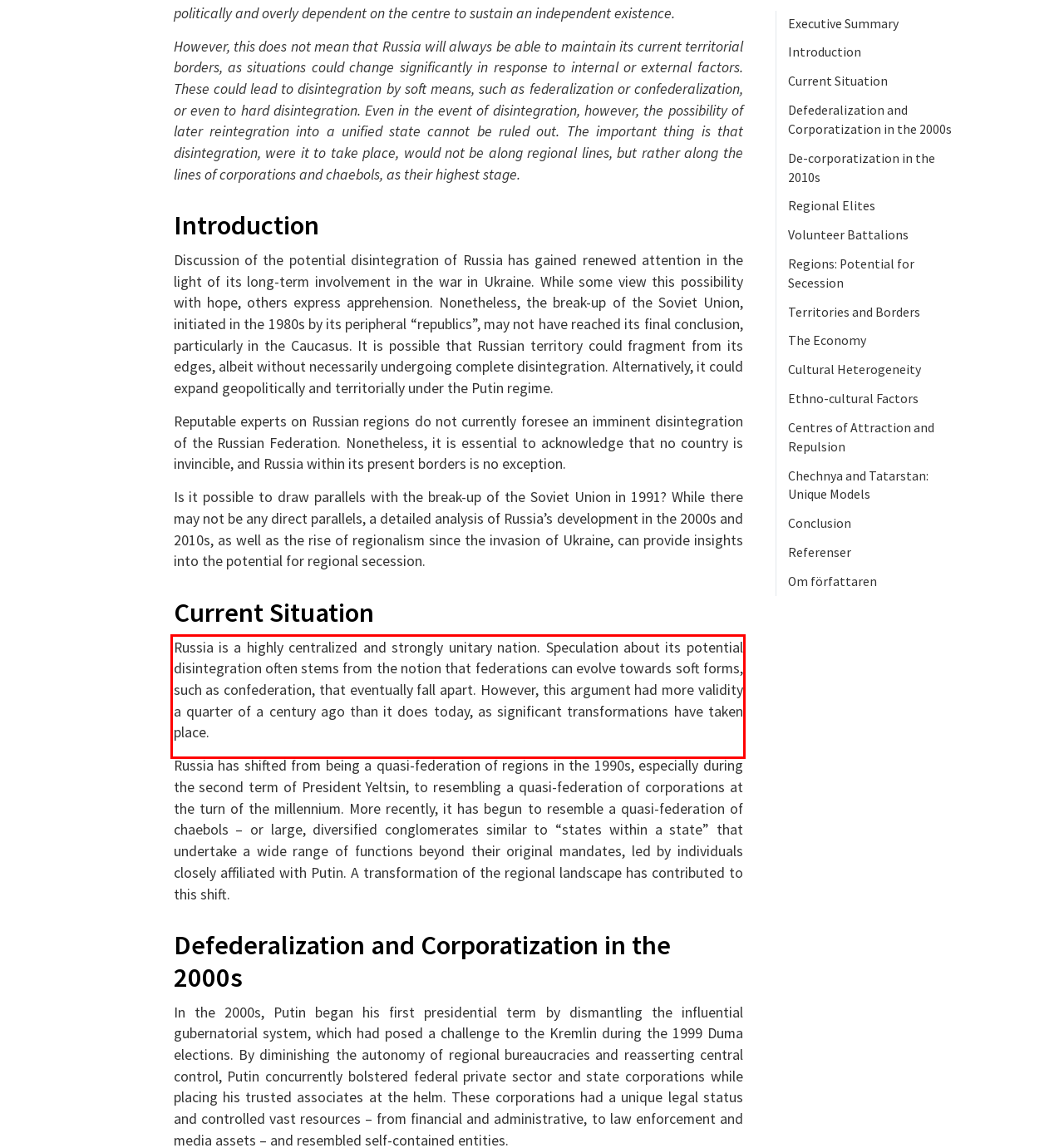Given a webpage screenshot, identify the text inside the red bounding box using OCR and extract it.

Russia is a highly centralized and strongly unitary nation. Speculation about its potential disintegration often stems from the notion that federations can evolve towards soft forms, such as confederation, that eventually fall apart. However, this argument had more validity a quarter of a century ago than it does today, as significant transformations have taken place.